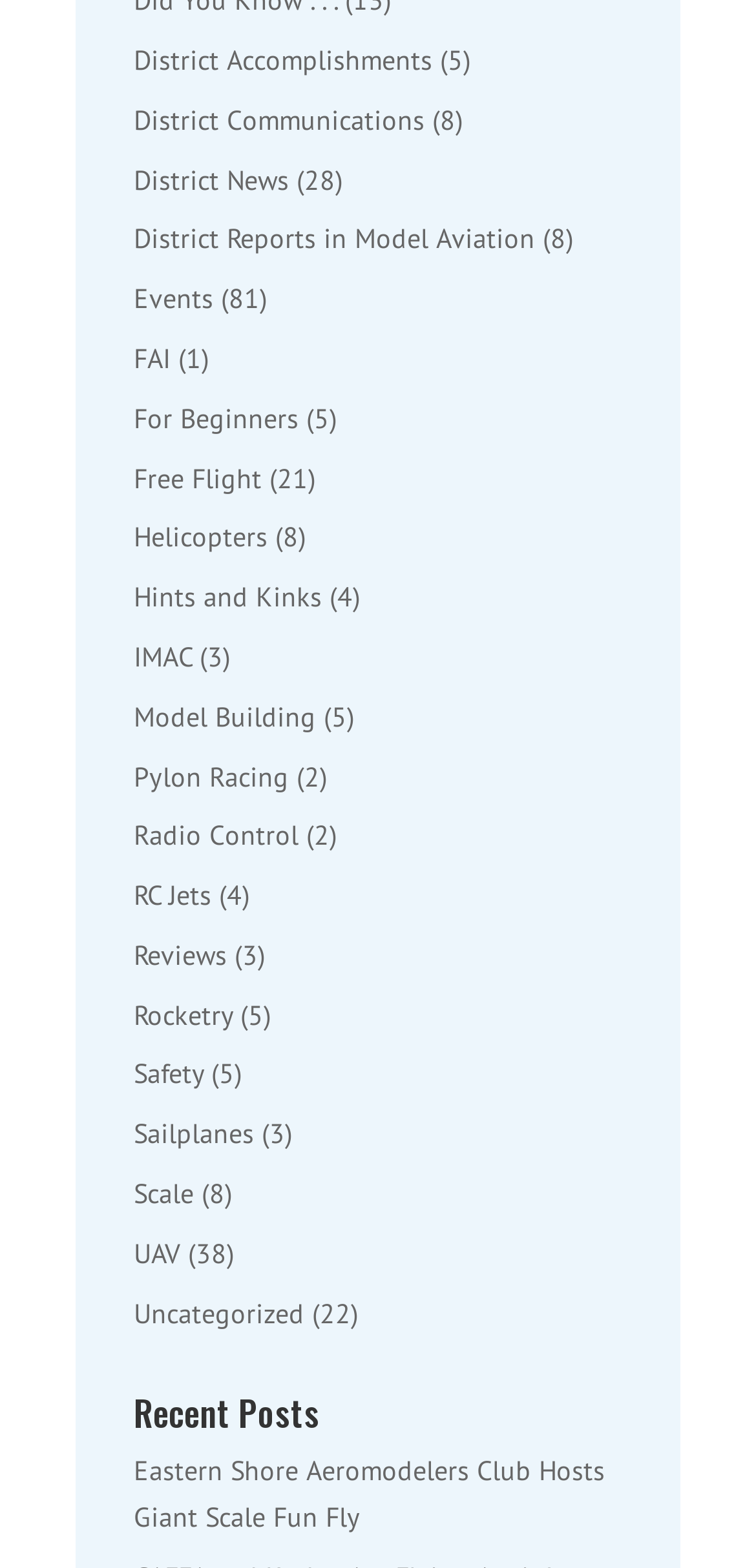What is the title of the first post?
Look at the image and provide a short answer using one word or a phrase.

Eastern Shore Aeromodelers Club Hosts Giant Scale Fun Fly